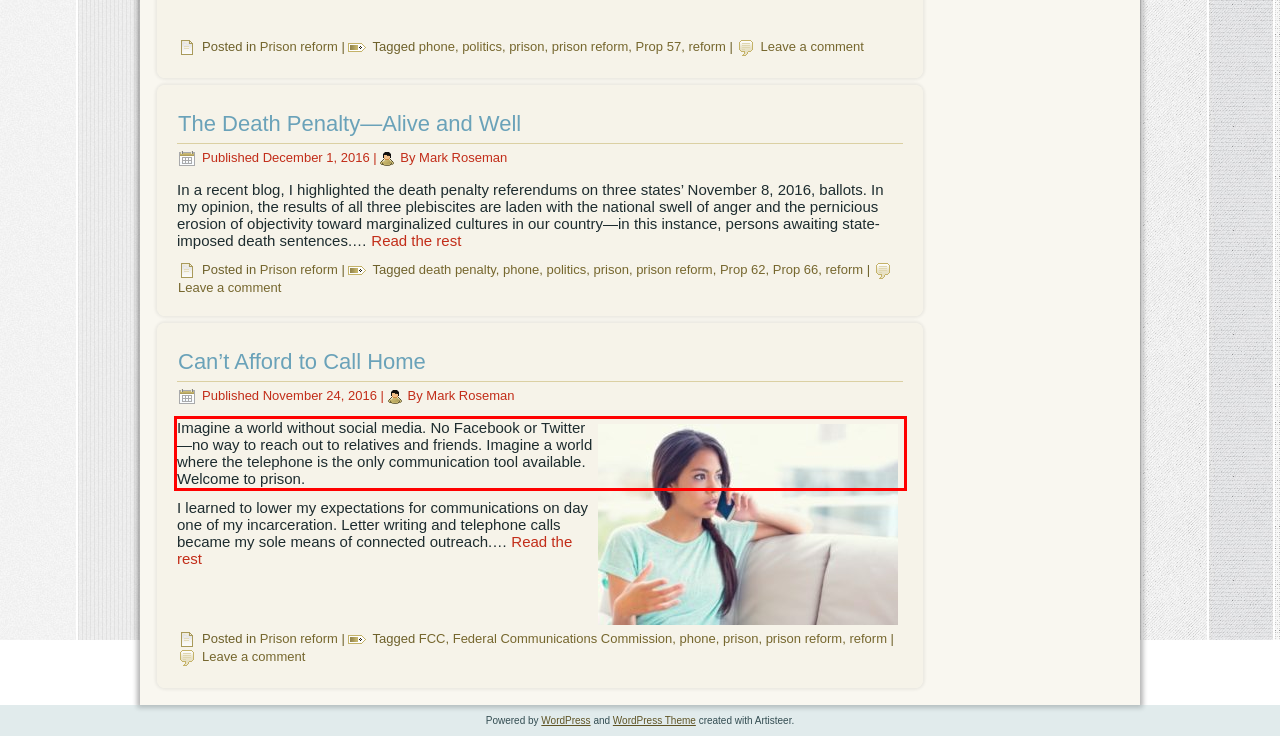Given a screenshot of a webpage containing a red bounding box, perform OCR on the text within this red bounding box and provide the text content.

Imagine a world without social media. No Facebook or Twitter—no way to reach out to relatives and friends. Imagine a world where the telephone is the only communication tool available. Welcome to prison.